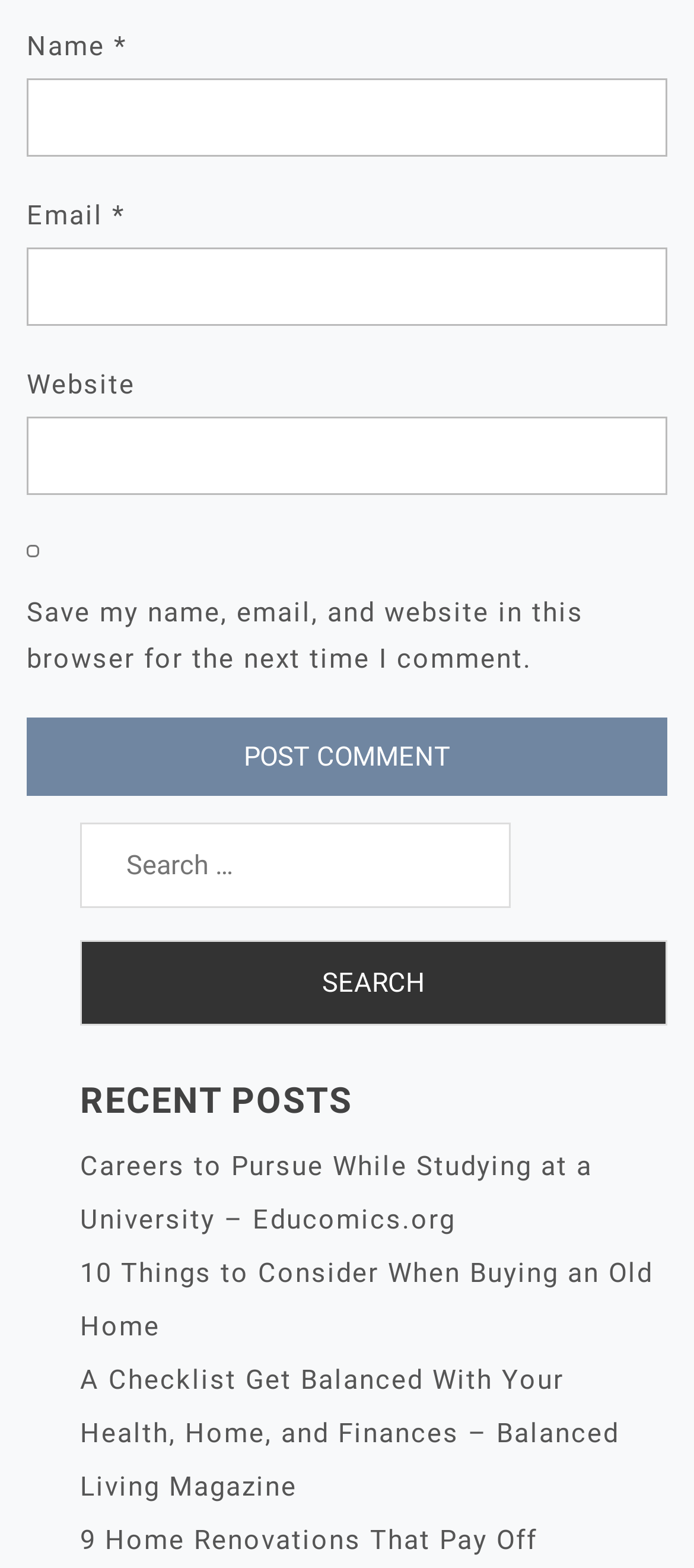What is the purpose of the checkbox? Look at the image and give a one-word or short phrase answer.

Save comment info